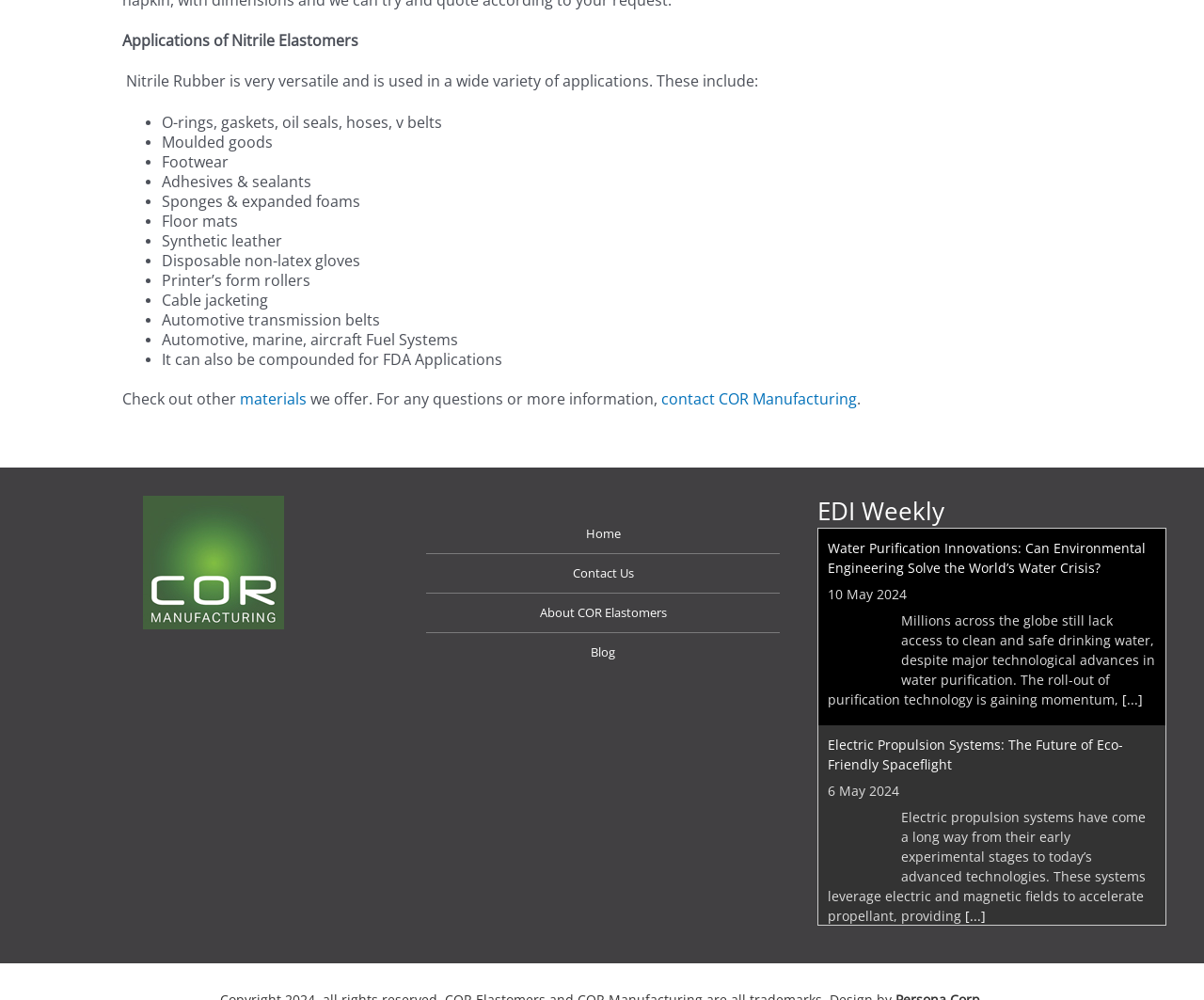Please find the bounding box coordinates in the format (top-left x, top-left y, bottom-right x, bottom-right y) for the given element description. Ensure the coordinates are floating point numbers between 0 and 1. Description: Blog

[0.354, 0.633, 0.648, 0.672]